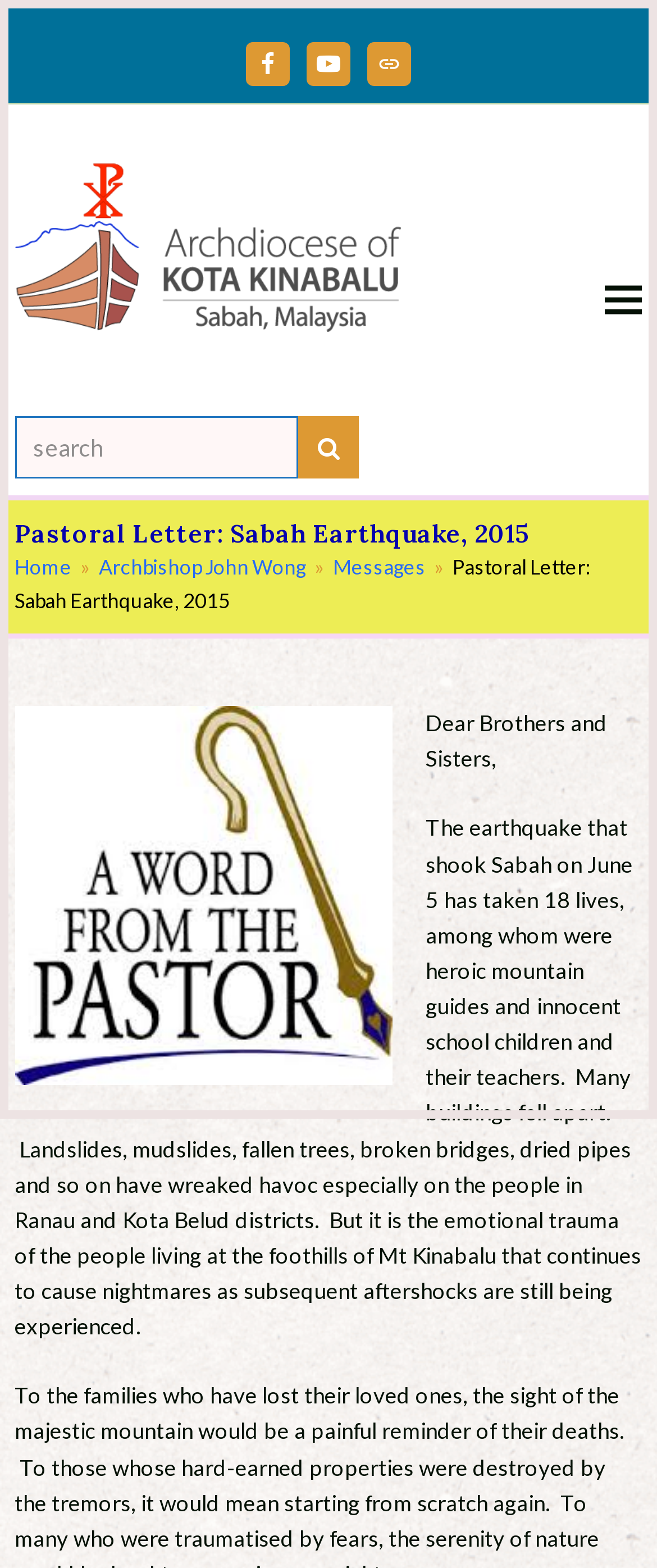Please specify the bounding box coordinates in the format (top-left x, top-left y, bottom-right x, bottom-right y), with all values as floating point numbers between 0 and 1. Identify the bounding box of the UI element described by: Critical Justice

None